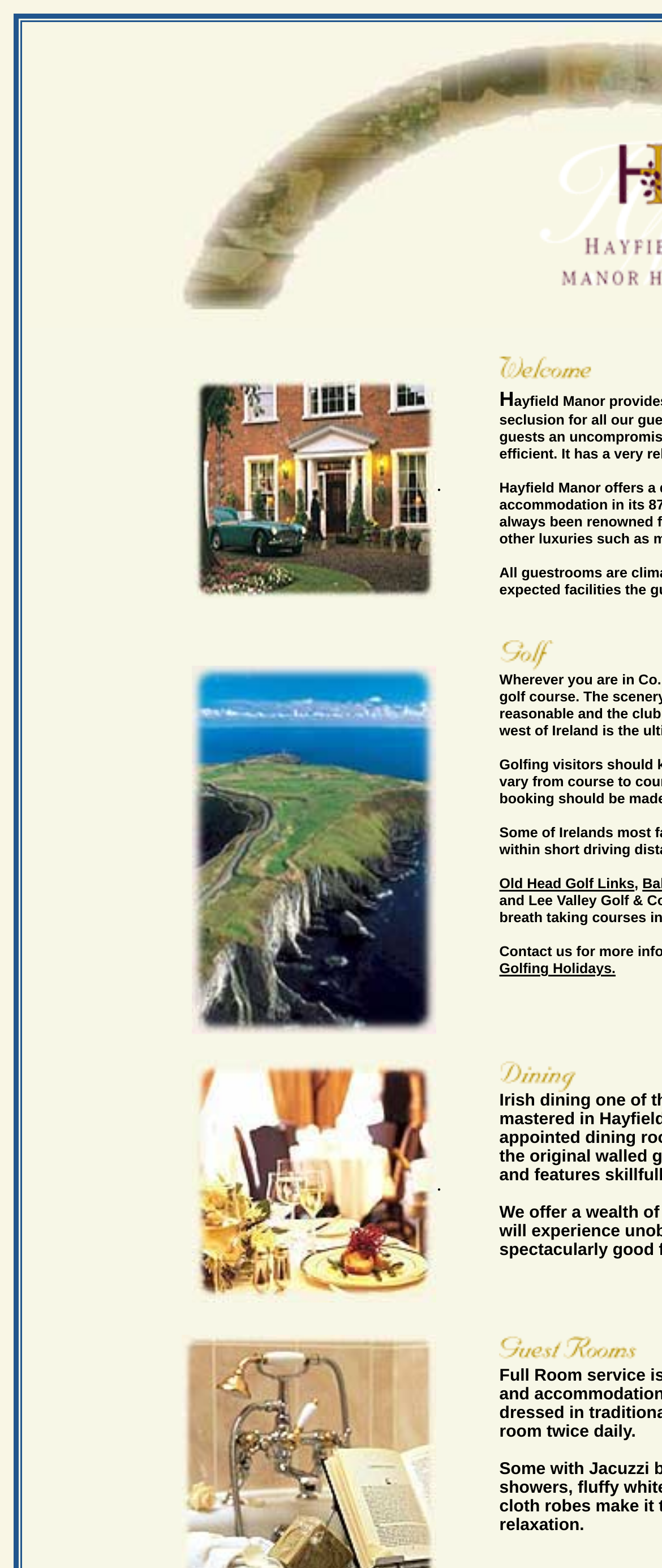What is the frequency of room service mentioned on the webpage?
Based on the visual, give a brief answer using one word or a short phrase.

Twice daily